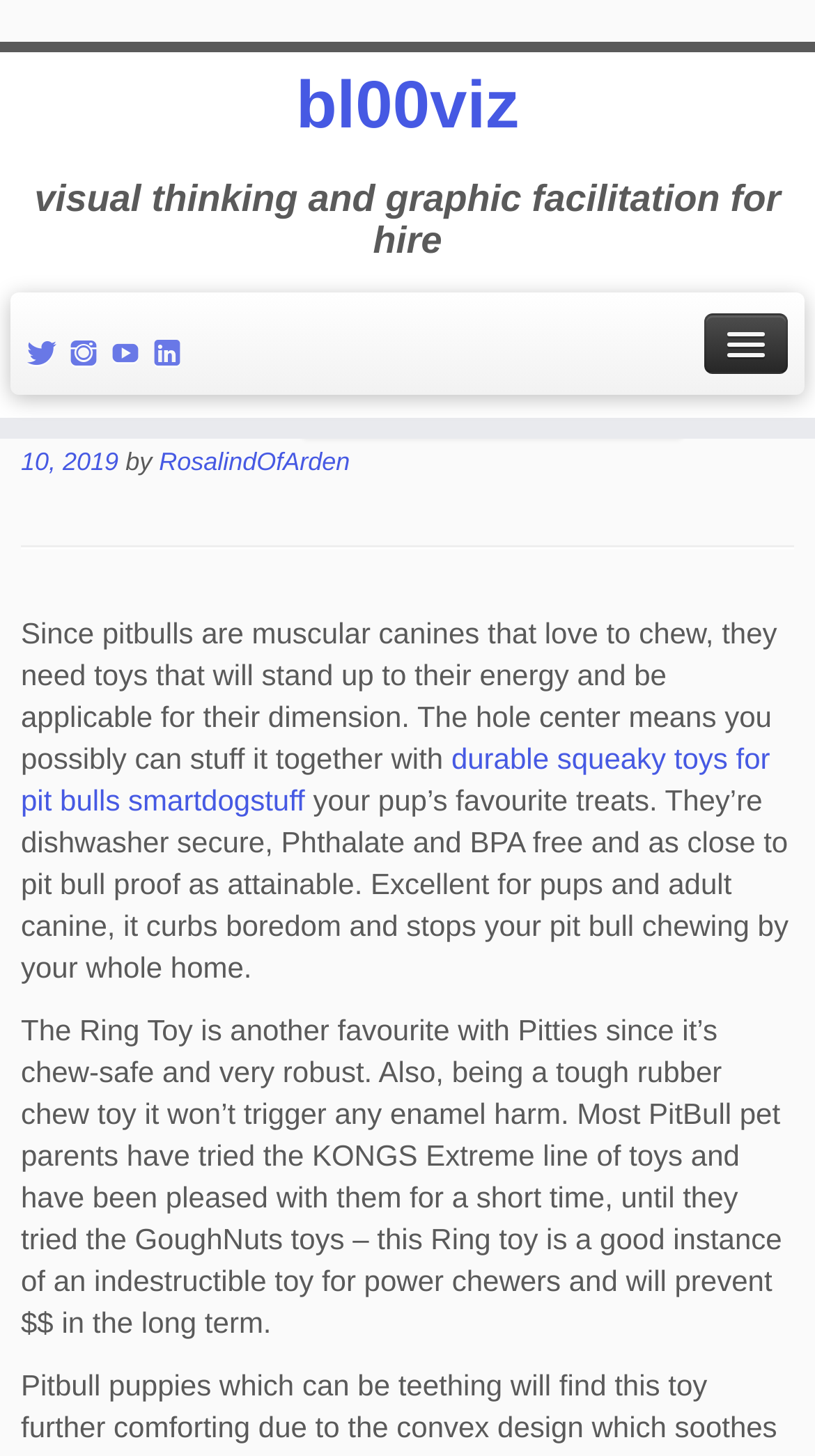Highlight the bounding box coordinates of the element that should be clicked to carry out the following instruction: "Check the date of the post". The coordinates must be given as four float numbers ranging from 0 to 1, i.e., [left, top, right, bottom].

[0.026, 0.275, 0.952, 0.327]